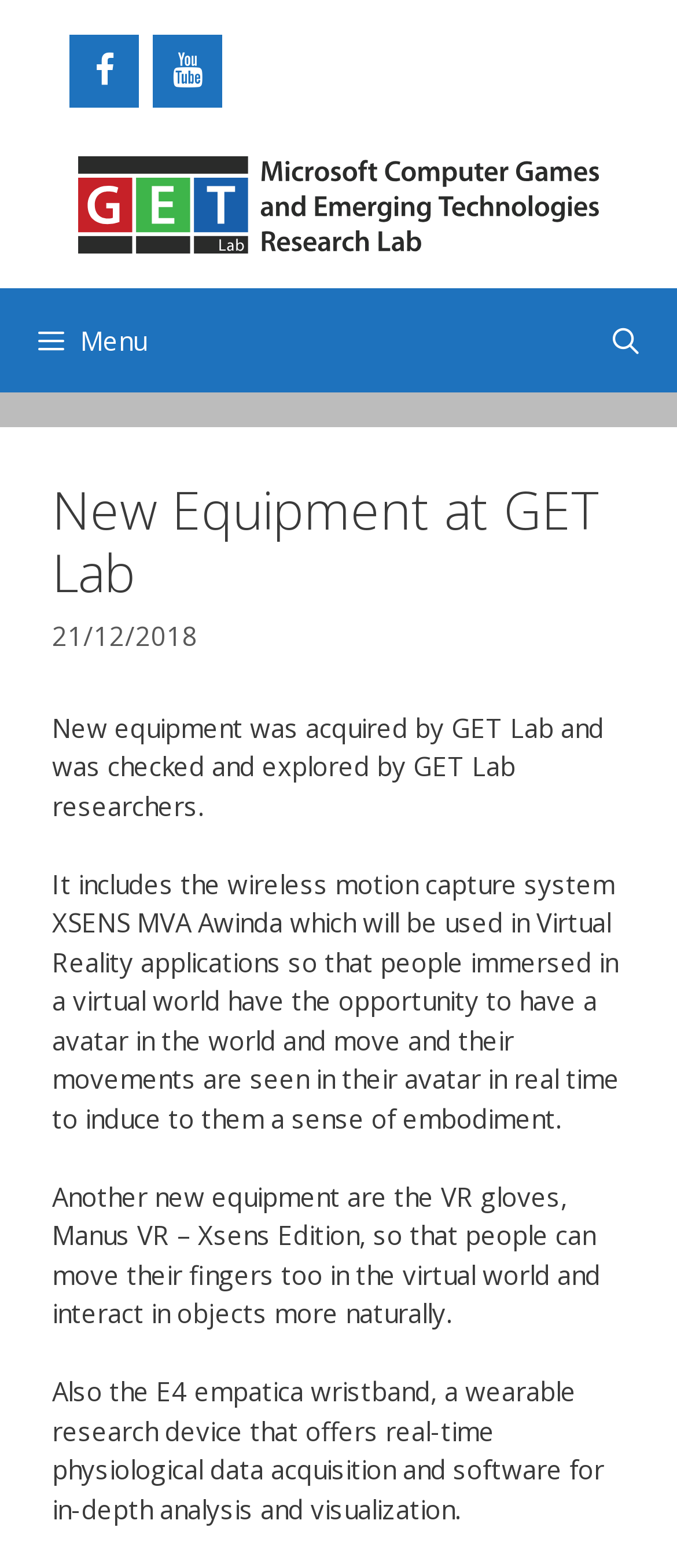Your task is to find and give the main heading text of the webpage.

New Equipment at GET Lab